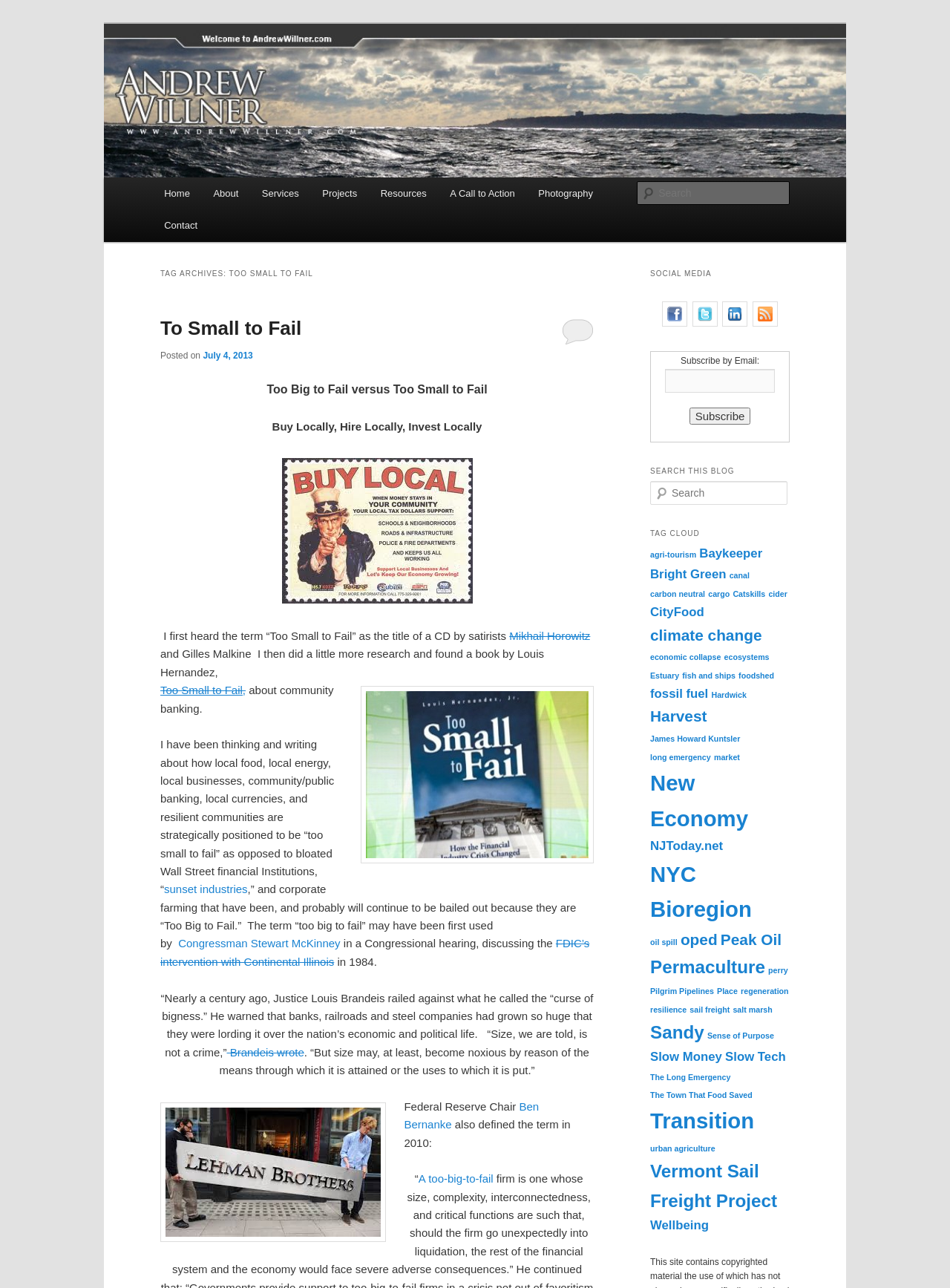Respond with a single word or phrase:
What is the title of the blog?

Andrew Willner